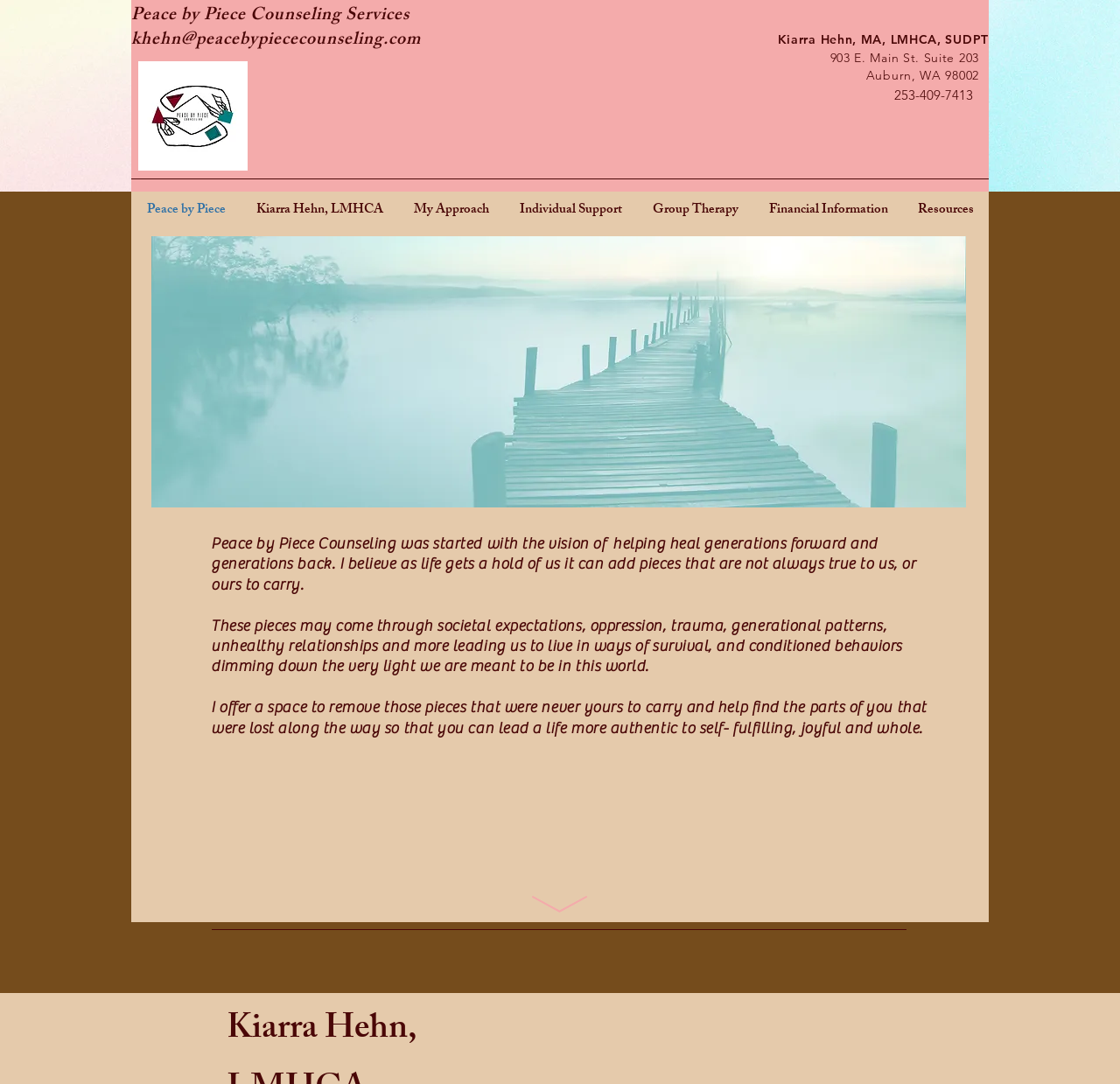What is the name of the therapist?
Answer the question based on the image using a single word or a brief phrase.

Kiarra Hehn